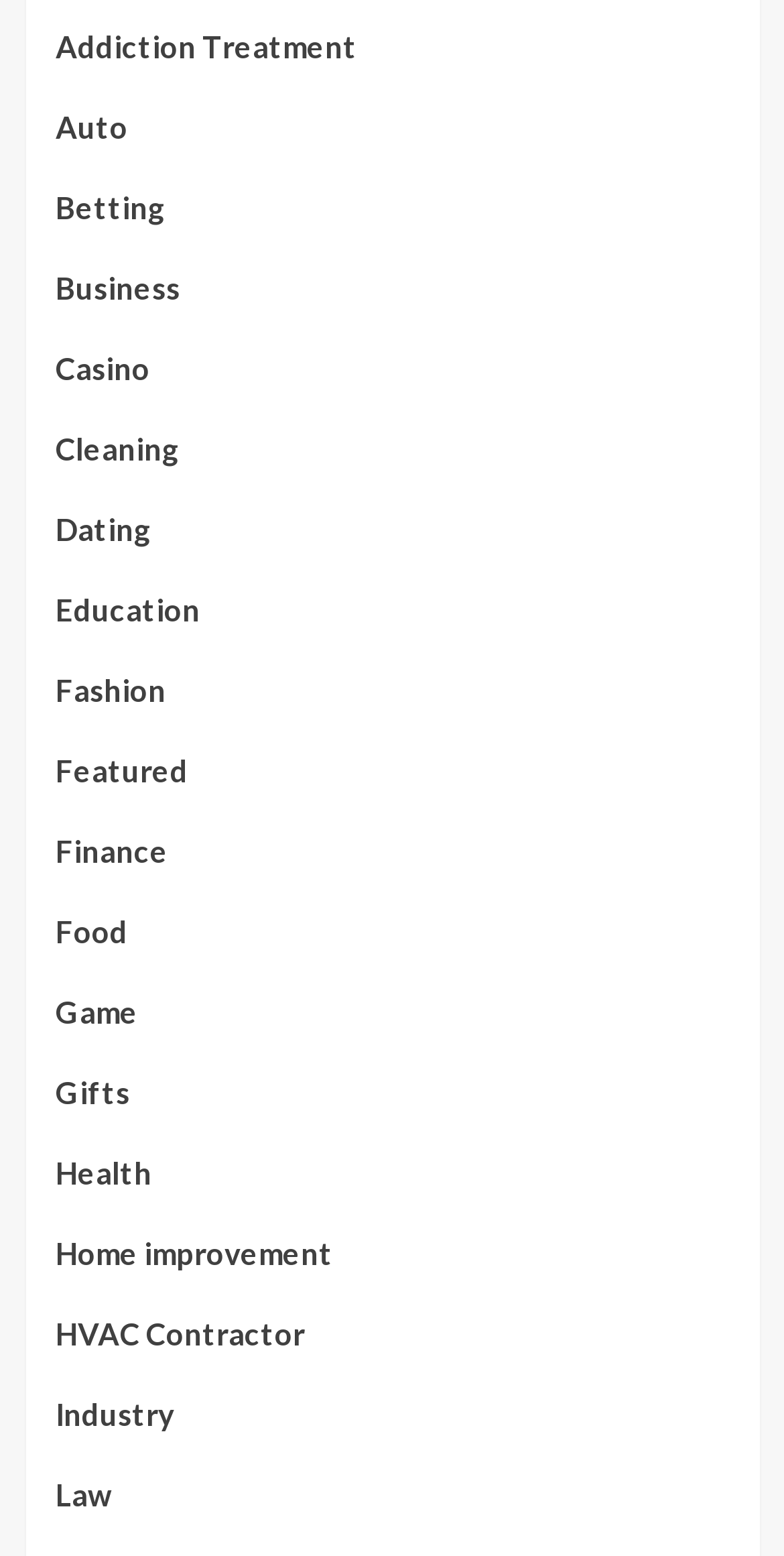Please locate the bounding box coordinates of the element that needs to be clicked to achieve the following instruction: "Visit the Education page". The coordinates should be four float numbers between 0 and 1, i.e., [left, top, right, bottom].

[0.071, 0.376, 0.255, 0.427]